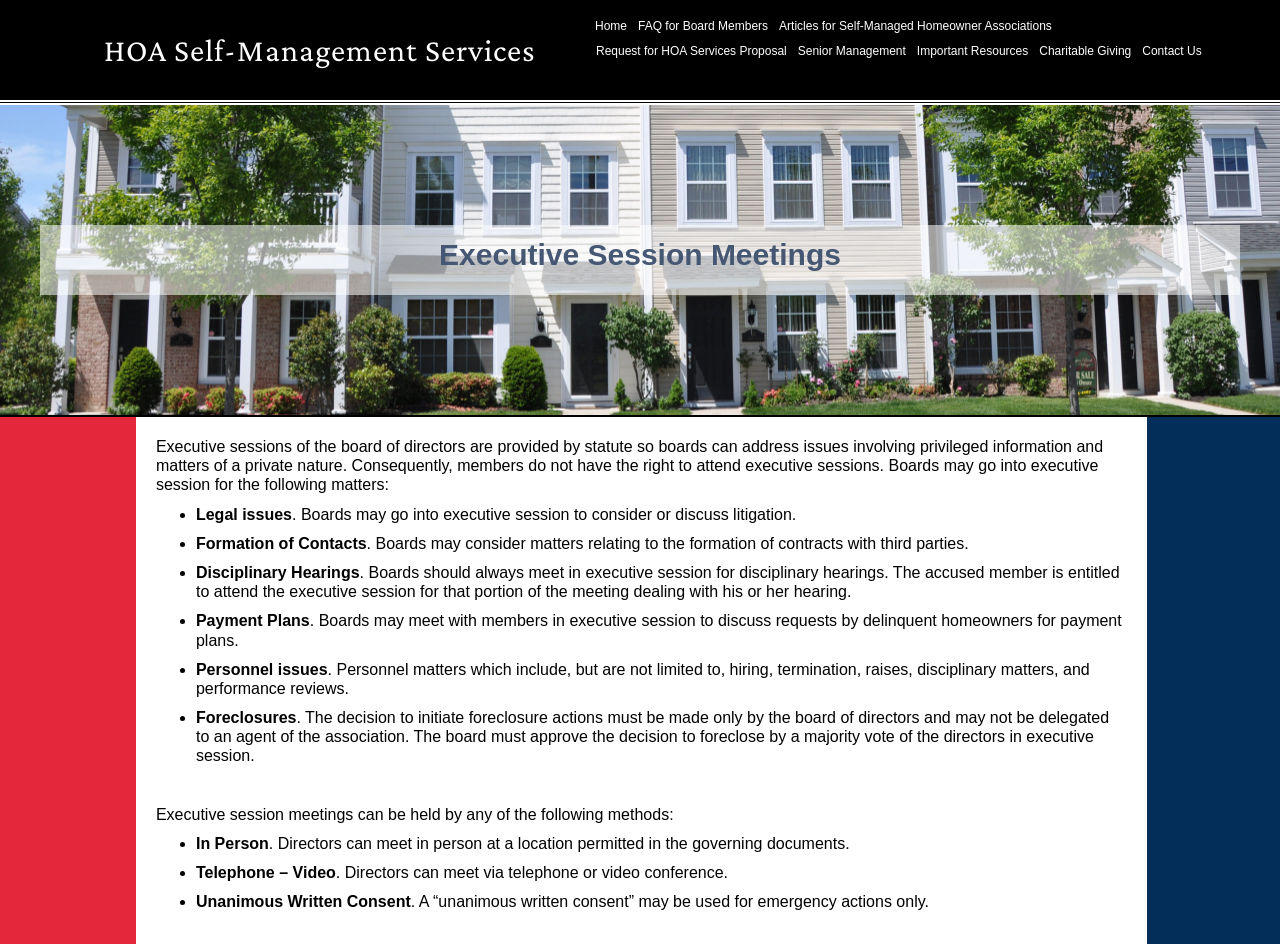Specify the bounding box coordinates of the element's area that should be clicked to execute the given instruction: "Click Contact Us". The coordinates should be four float numbers between 0 and 1, i.e., [left, top, right, bottom].

[0.889, 0.041, 0.943, 0.067]